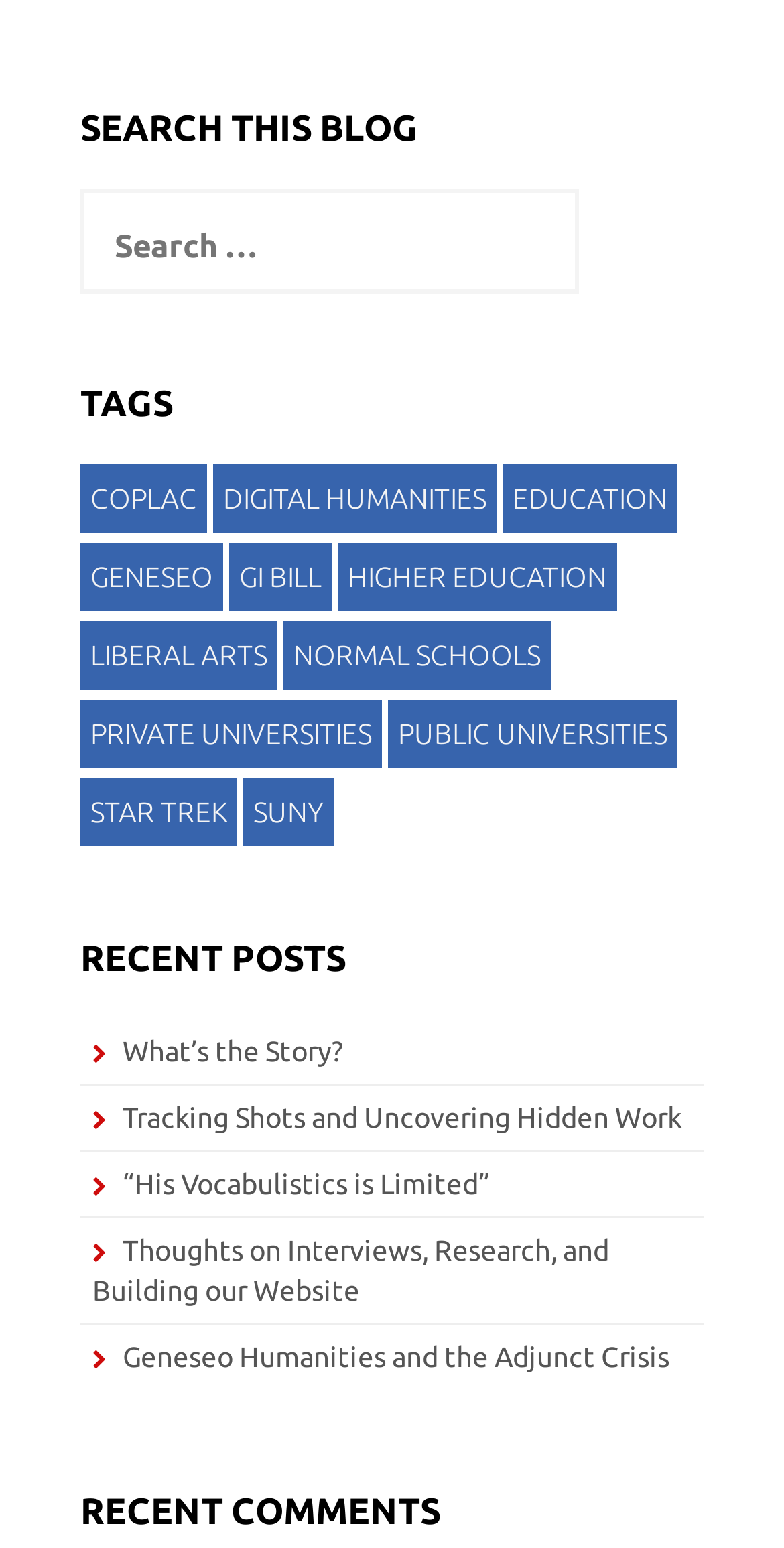Use one word or a short phrase to answer the question provided: 
How many recent posts are displayed?

5